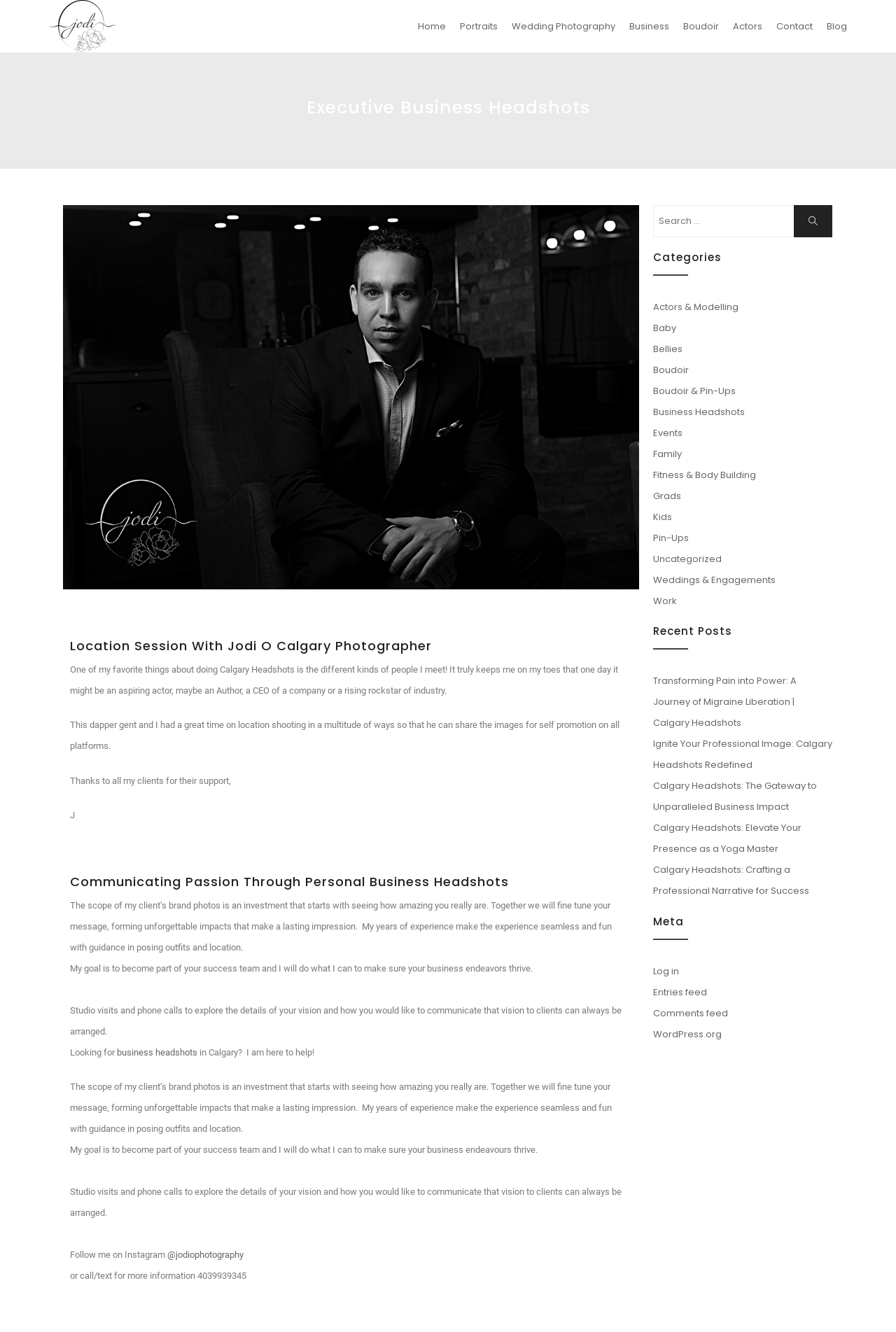Please answer the following question using a single word or phrase: 
How can one contact the photographer?

Phone or Instagram